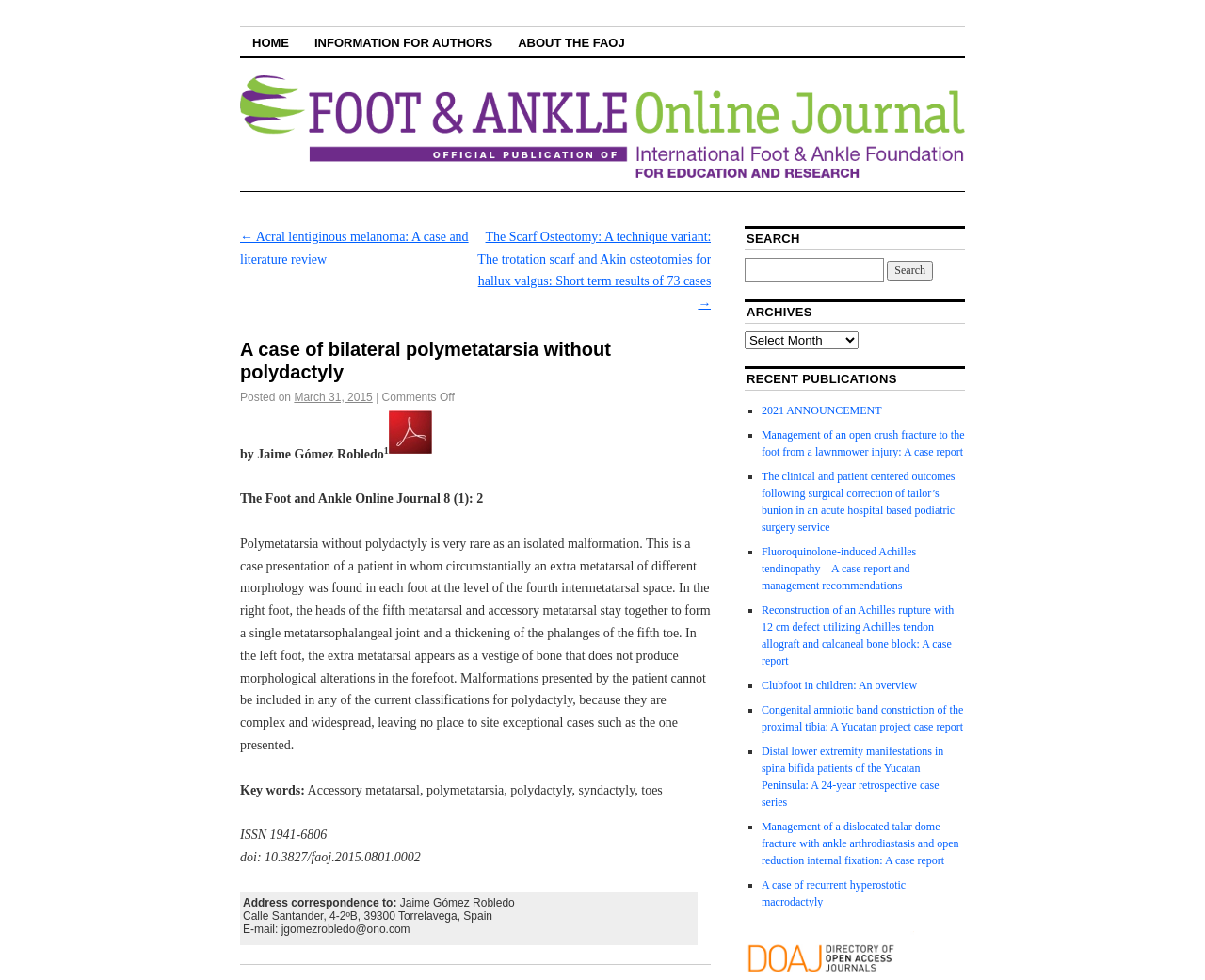Pinpoint the bounding box coordinates of the clickable area necessary to execute the following instruction: "Click HOME". The coordinates should be given as four float numbers between 0 and 1, namely [left, top, right, bottom].

[0.199, 0.029, 0.25, 0.057]